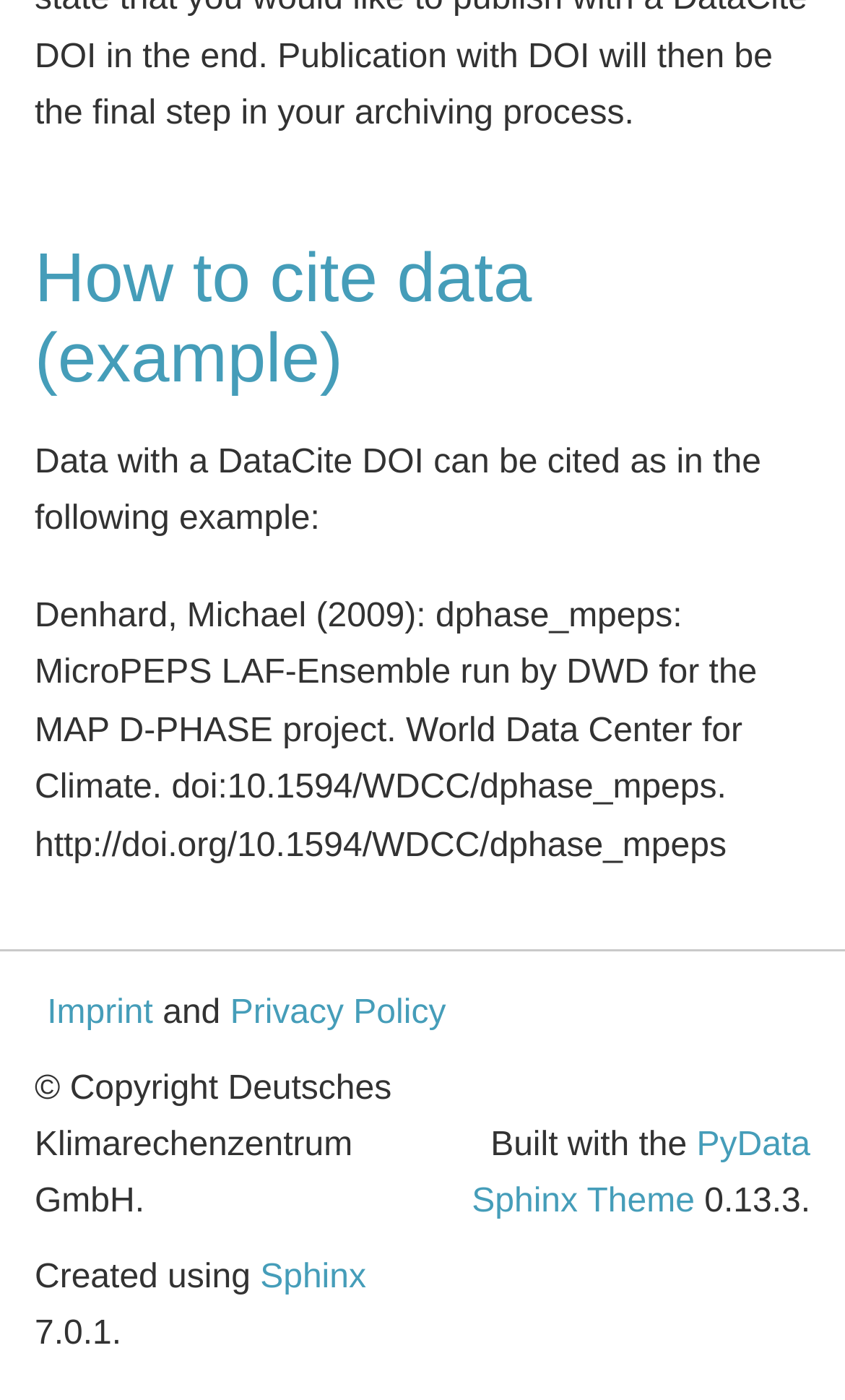Using the elements shown in the image, answer the question comprehensively: What is the copyright holder of the webpage?

The copyright holder of the webpage can be found at the bottom of the webpage, where it says '© Copyright Deutsches Klimarechenzentrum GmbH.'